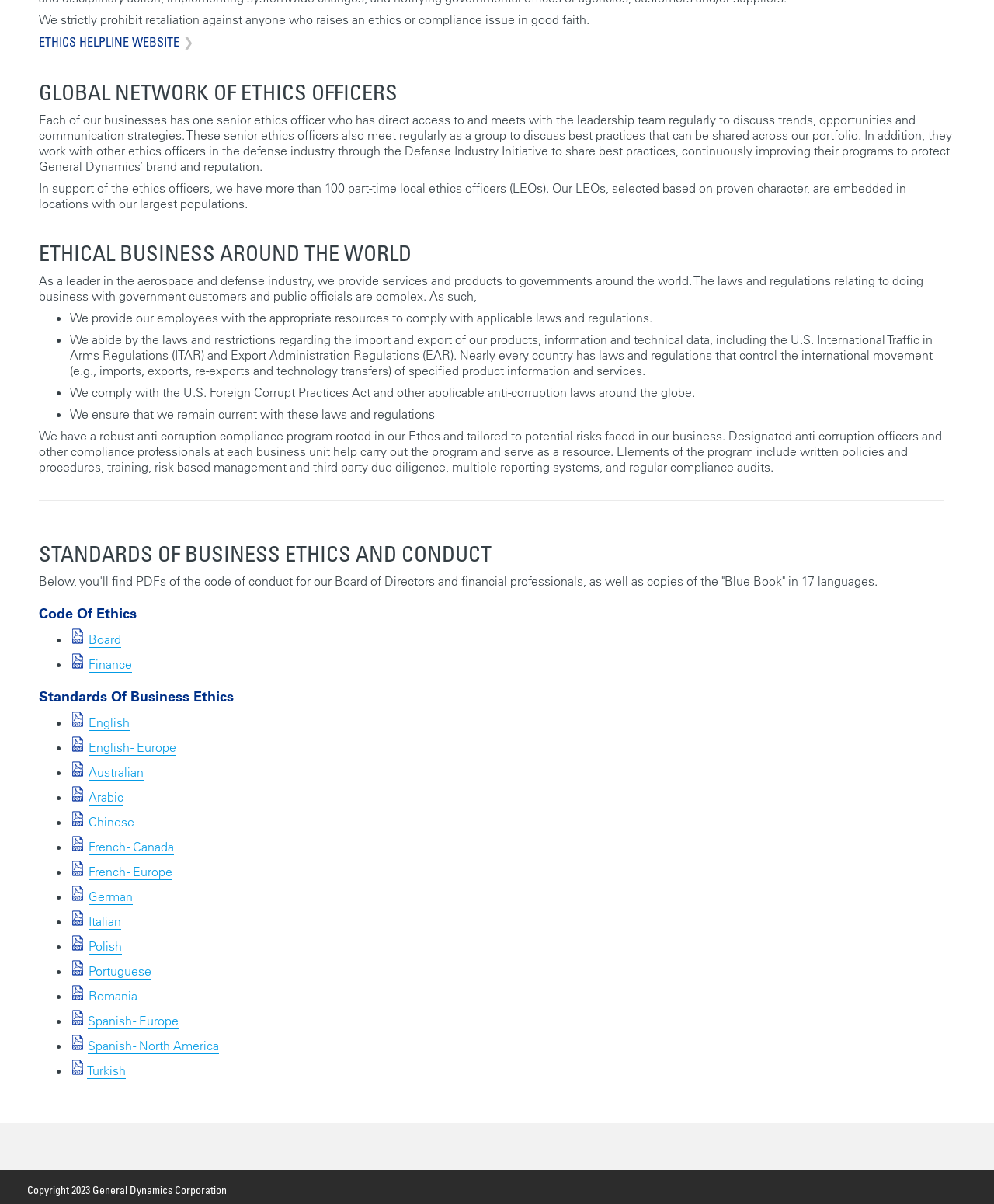What is the name of the corporation mentioned in the webpage?
Please answer the question as detailed as possible.

The webpage has a copyright notice at the bottom stating 'Copyright 2023 General Dynamics Corporation', indicating that the corporation mentioned in the webpage is General Dynamics Corporation.